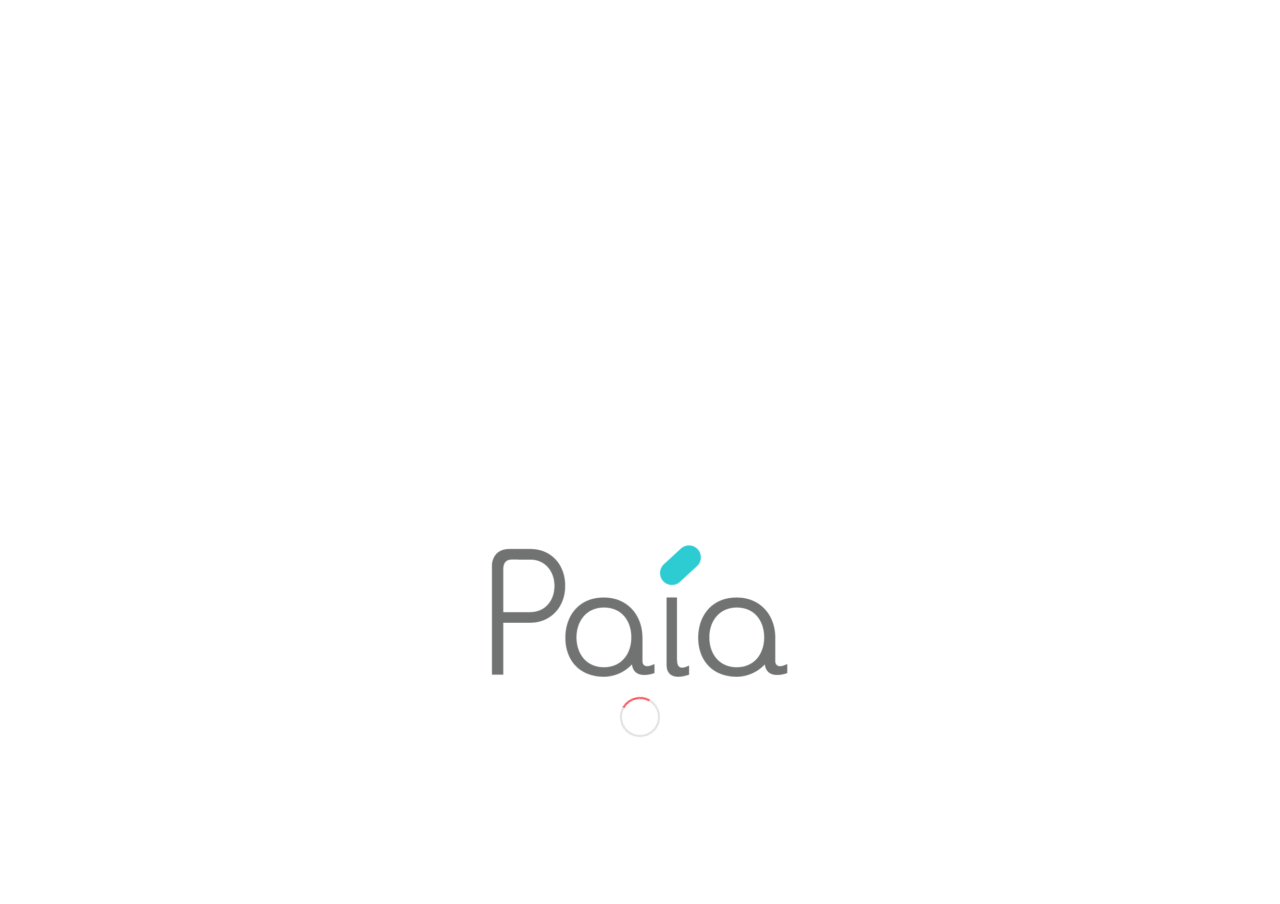What is the topic of the course described on this webpage?
Please use the image to provide a one-word or short phrase answer.

Climate Strategy and Carbon Markets